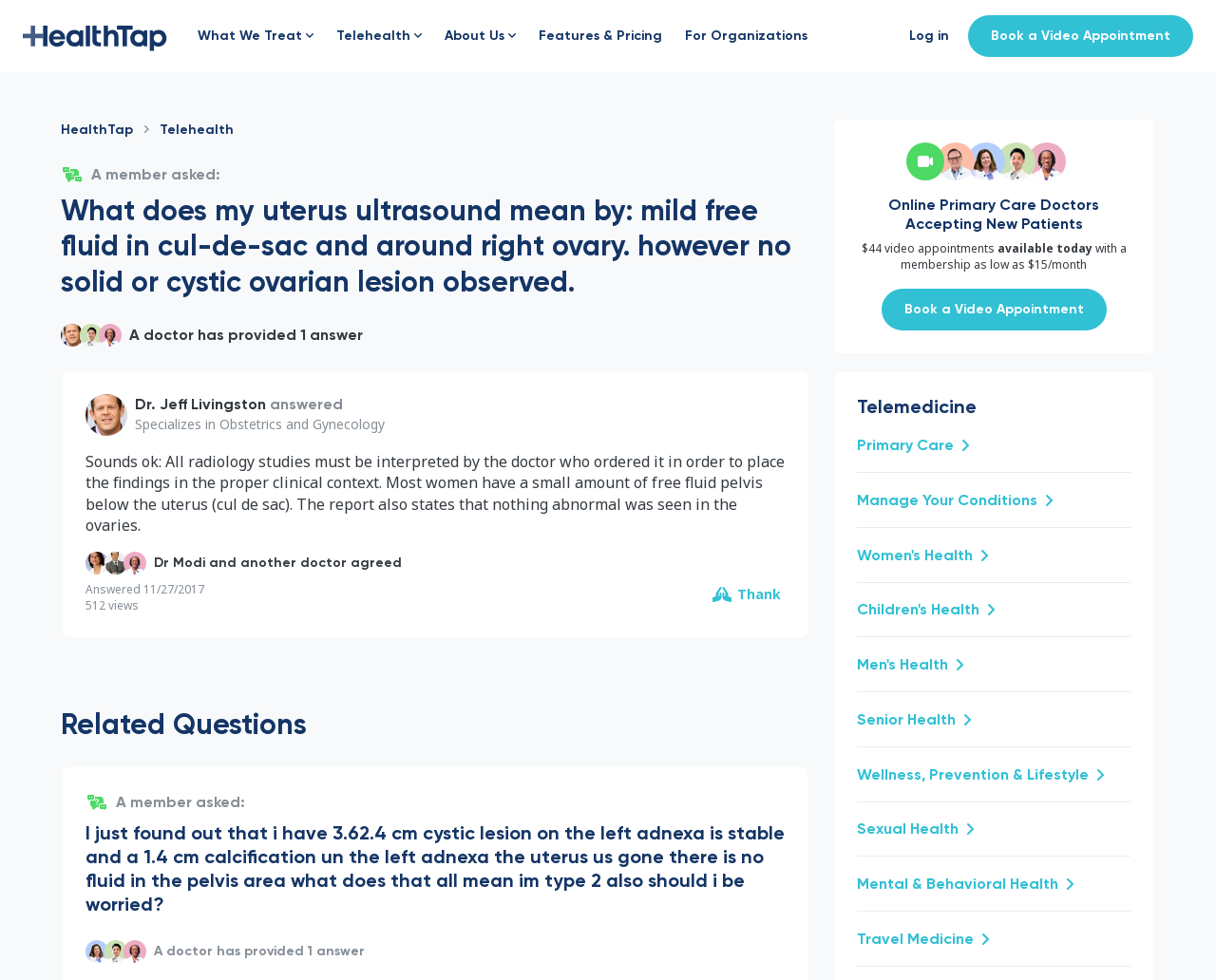What is the cost of a video appointment?
Based on the image, give a concise answer in the form of a single word or short phrase.

$44